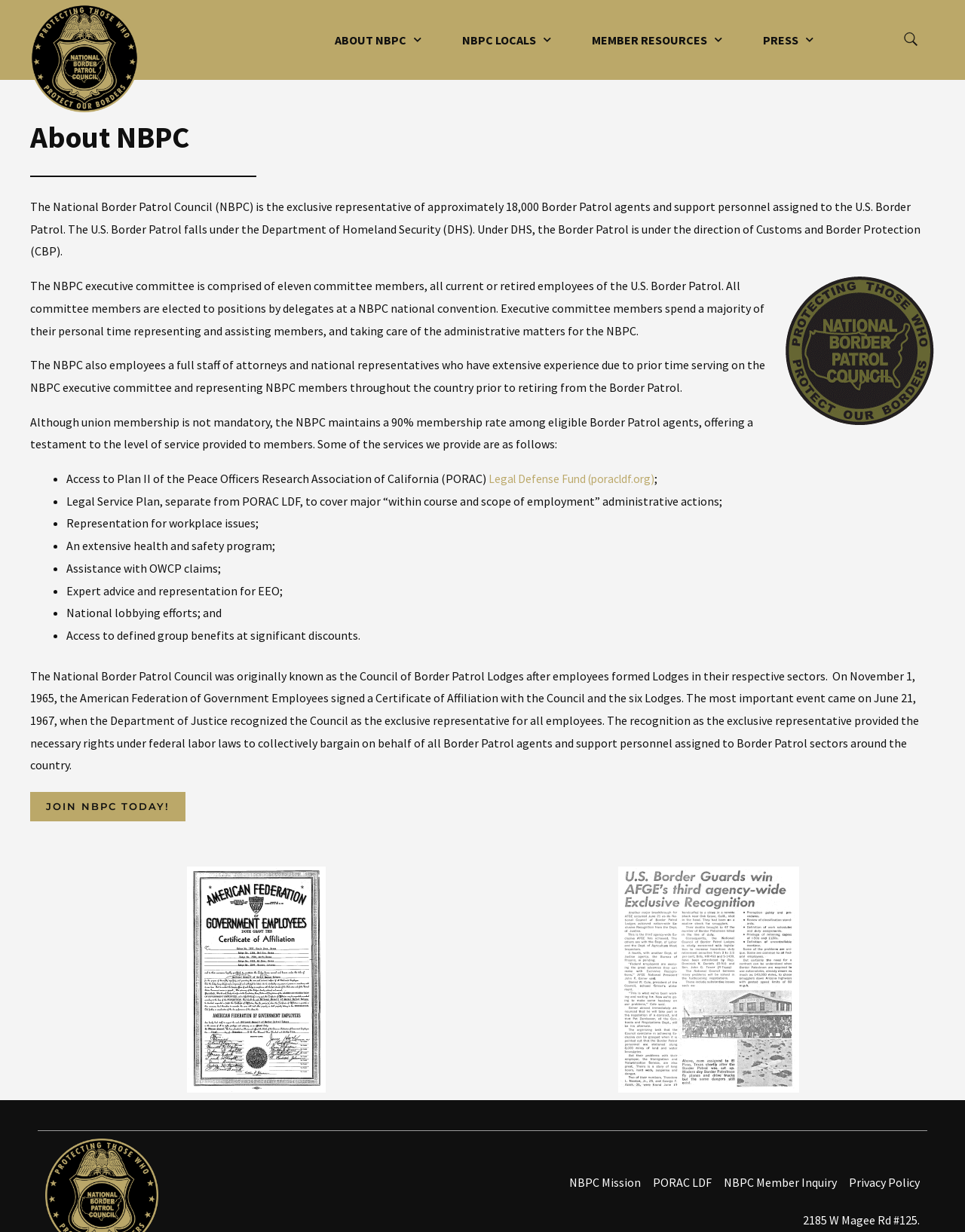Can you find the bounding box coordinates for the element that needs to be clicked to execute this instruction: "Read about the NBPC mission"? The coordinates should be given as four float numbers between 0 and 1, i.e., [left, top, right, bottom].

[0.59, 0.955, 0.664, 0.973]